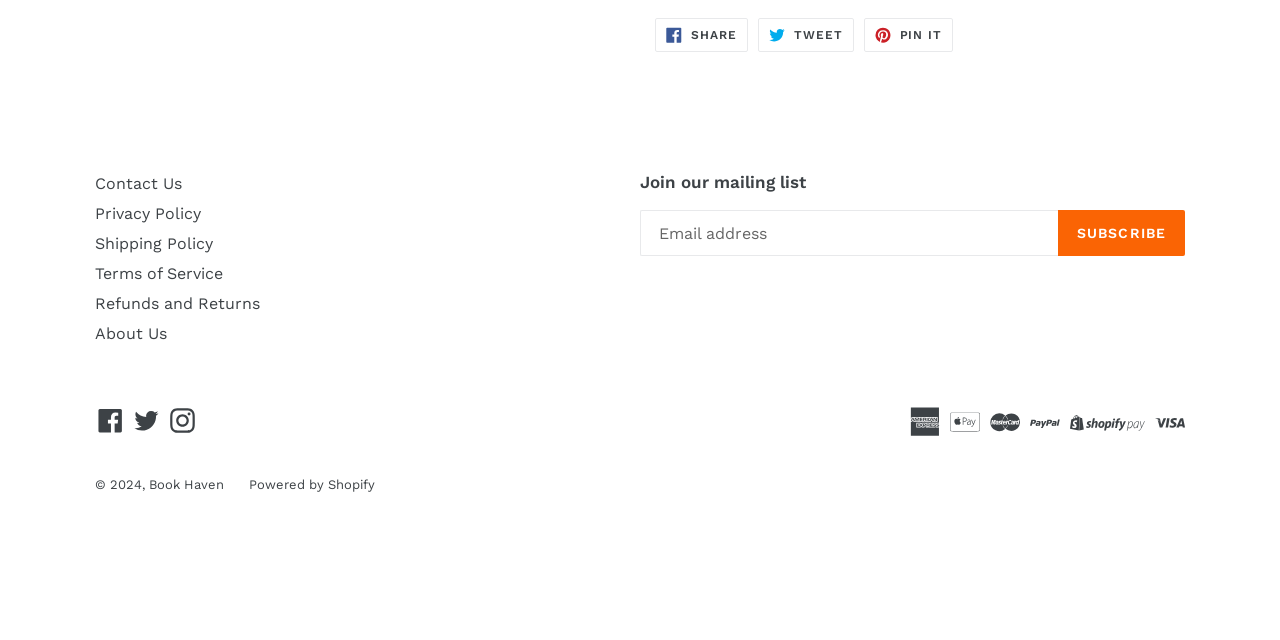Extract the bounding box of the UI element described as: "Pin it Pin on Pinterest".

[0.675, 0.029, 0.745, 0.082]